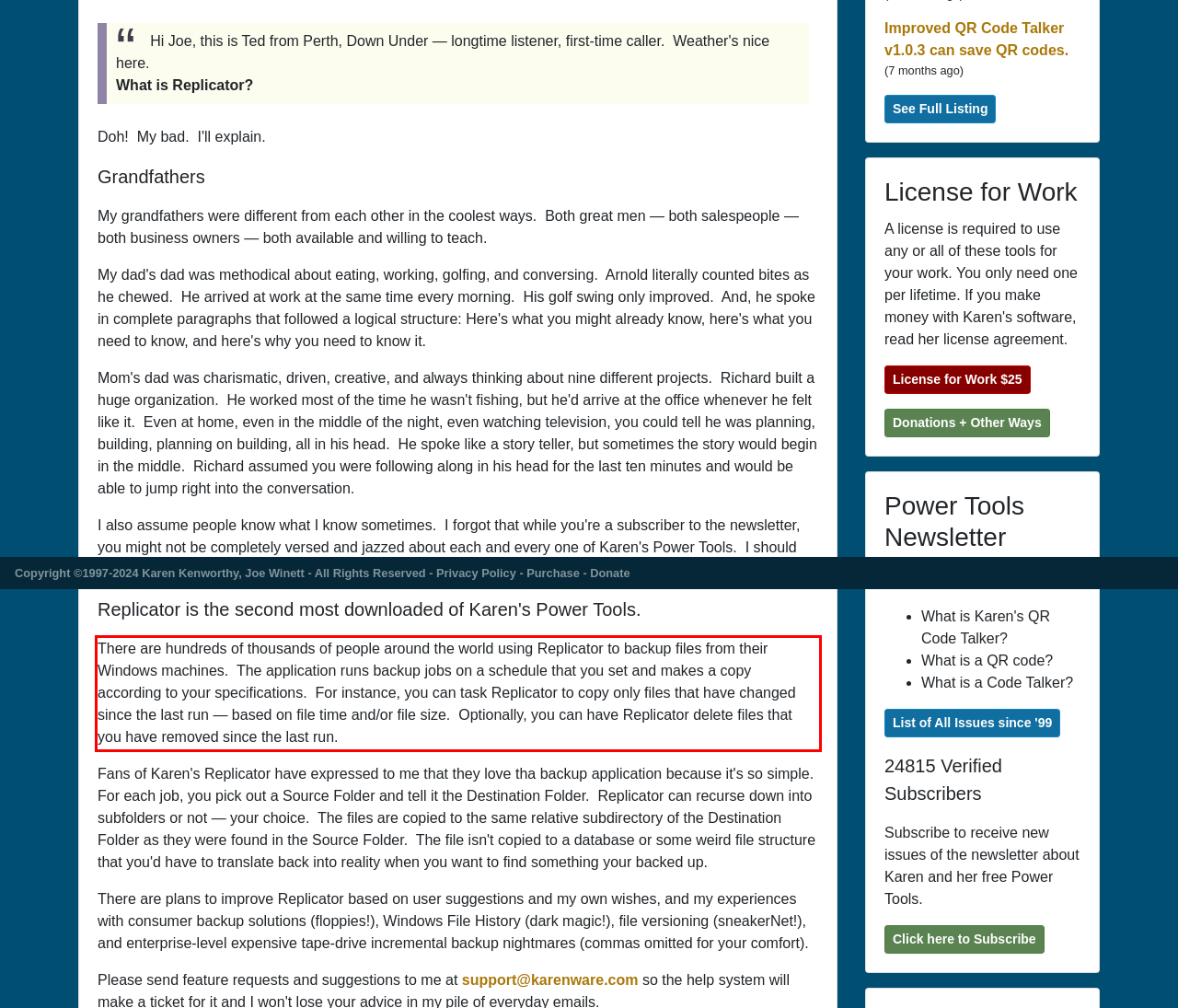Please use OCR to extract the text content from the red bounding box in the provided webpage screenshot.

There are hundreds of thousands of people around the world using Replicator to backup files from their Windows machines. The application runs backup jobs on a schedule that you set and makes a copy according to your specifications. For instance, you can task Replicator to copy only files that have changed since the last run — based on file time and/or file size. Optionally, you can have Replicator delete files that you have removed since the last run.